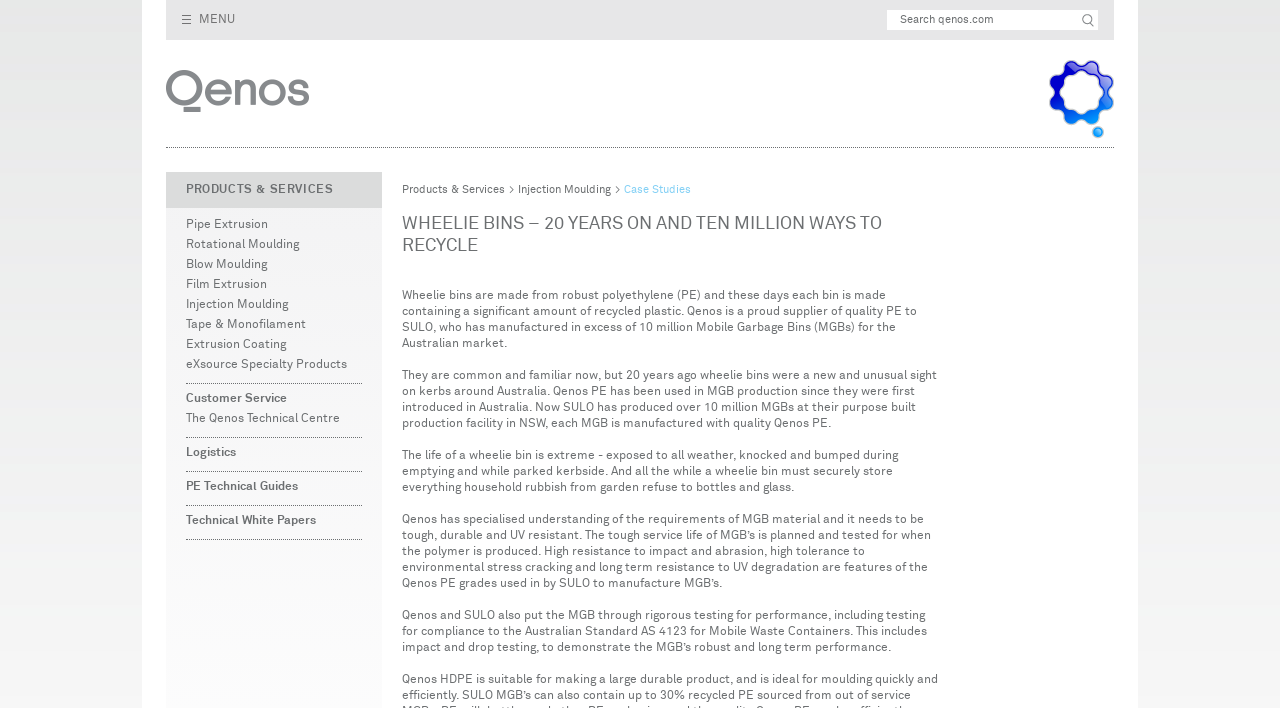Please determine the bounding box coordinates of the element's region to click in order to carry out the following instruction: "Learn about Pipe Extrusion". The coordinates should be four float numbers between 0 and 1, i.e., [left, top, right, bottom].

[0.145, 0.306, 0.283, 0.329]